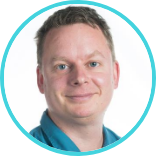Use a single word or phrase to answer the following:
What is the color of the border around the image?

Turquoise